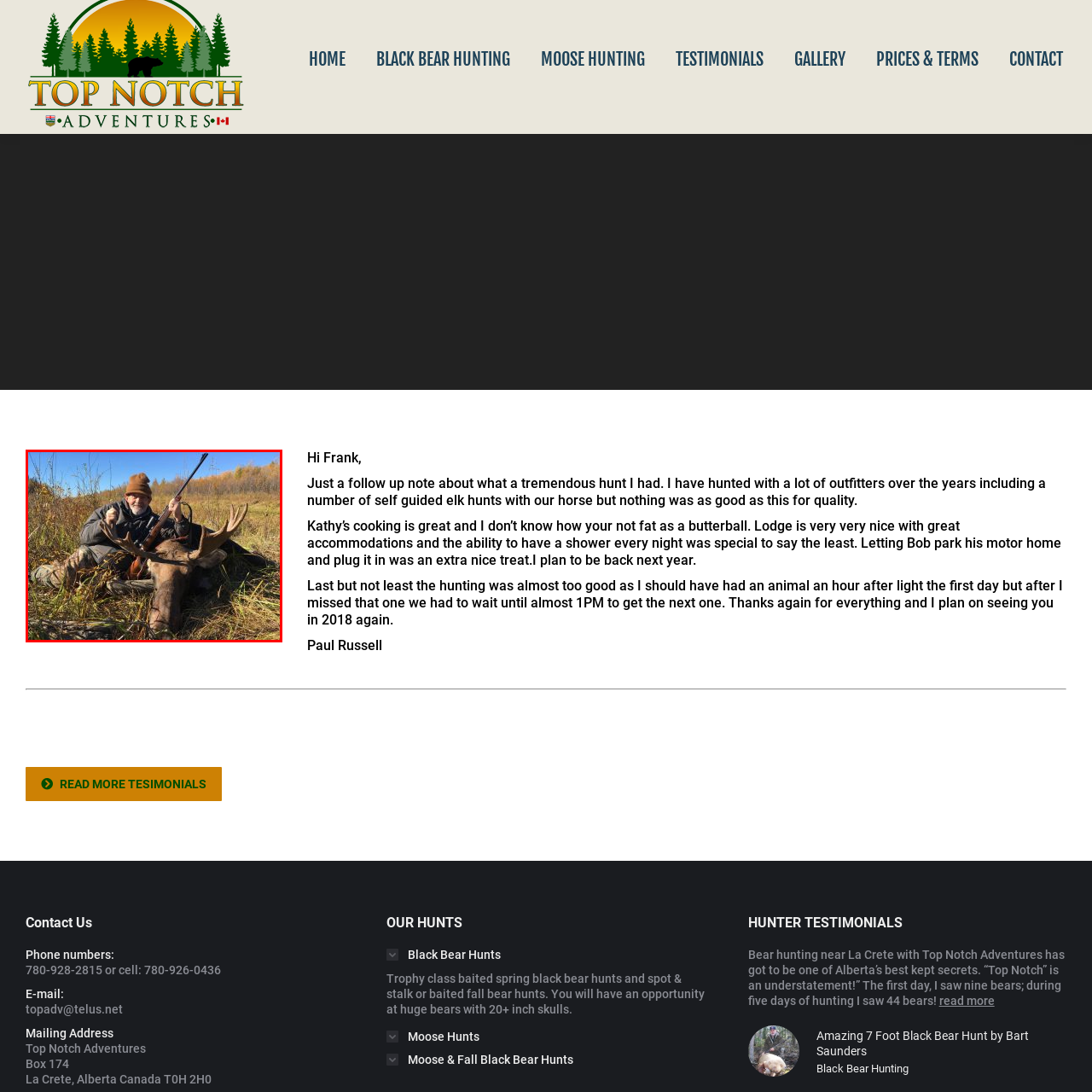Refer to the image area inside the black border, What is the location of the hunting experience? 
Respond concisely with a single word or phrase.

Alberta, Canada